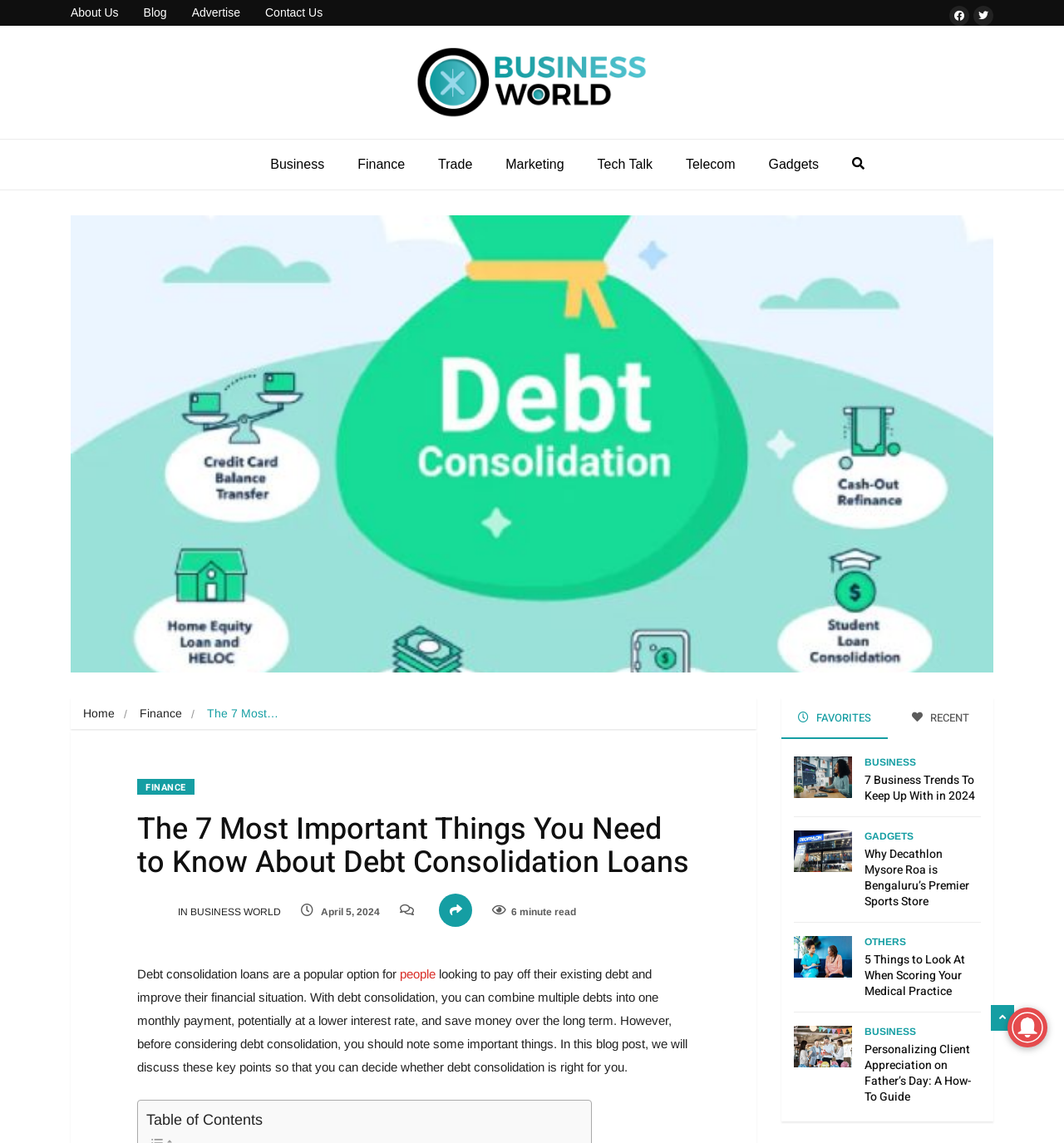Please determine the bounding box coordinates of the area that needs to be clicked to complete this task: 'Click on the 'Facebook-f' icon'. The coordinates must be four float numbers between 0 and 1, formatted as [left, top, right, bottom].

[0.892, 0.005, 0.911, 0.023]